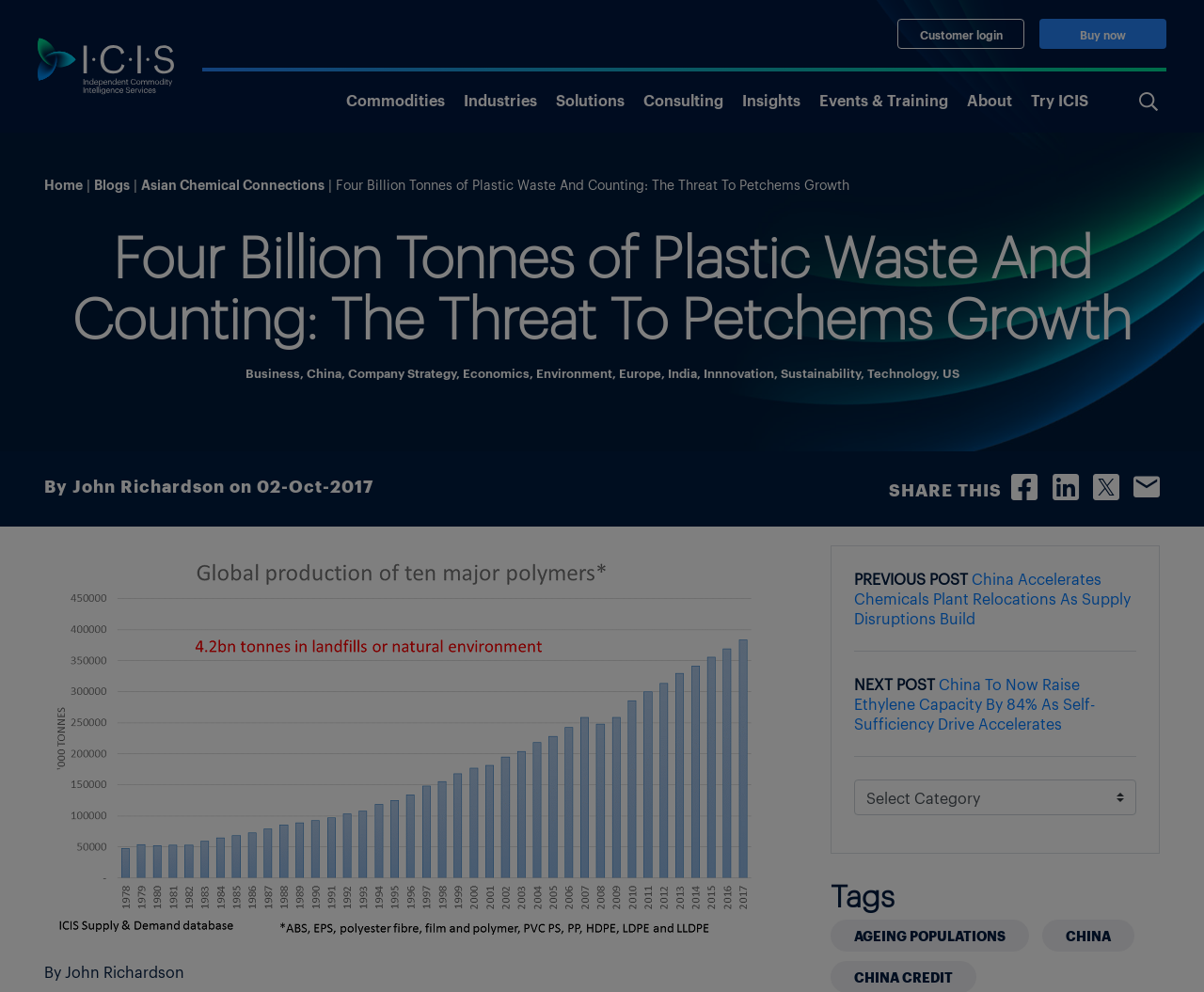What is the category of the article?
Look at the image and provide a detailed response to the question.

I found the answer by looking at the link element with the text 'Business' which is located in the breadcrumb navigation menu.